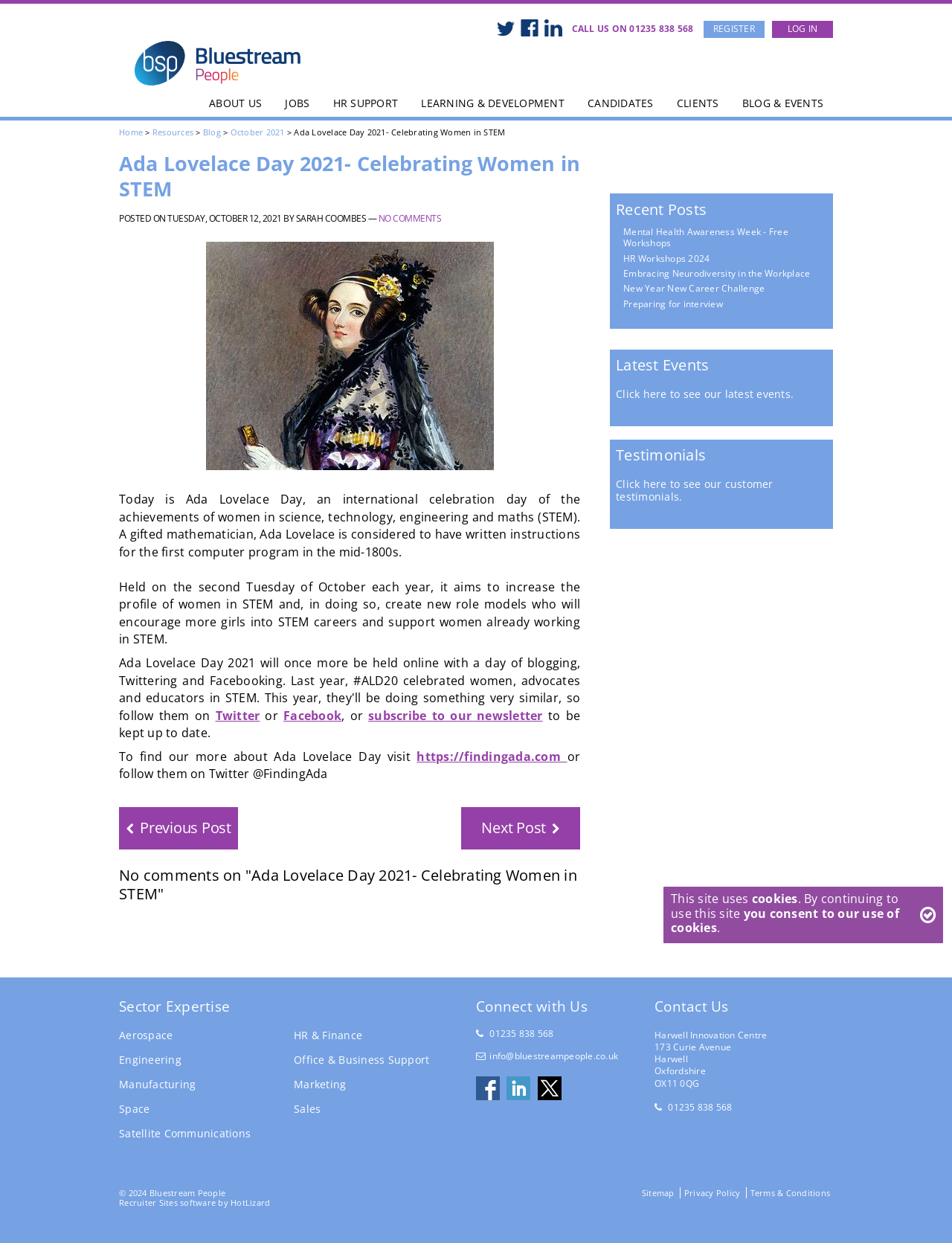What is the name of the day being celebrated?
By examining the image, provide a one-word or phrase answer.

Ada Lovelace Day